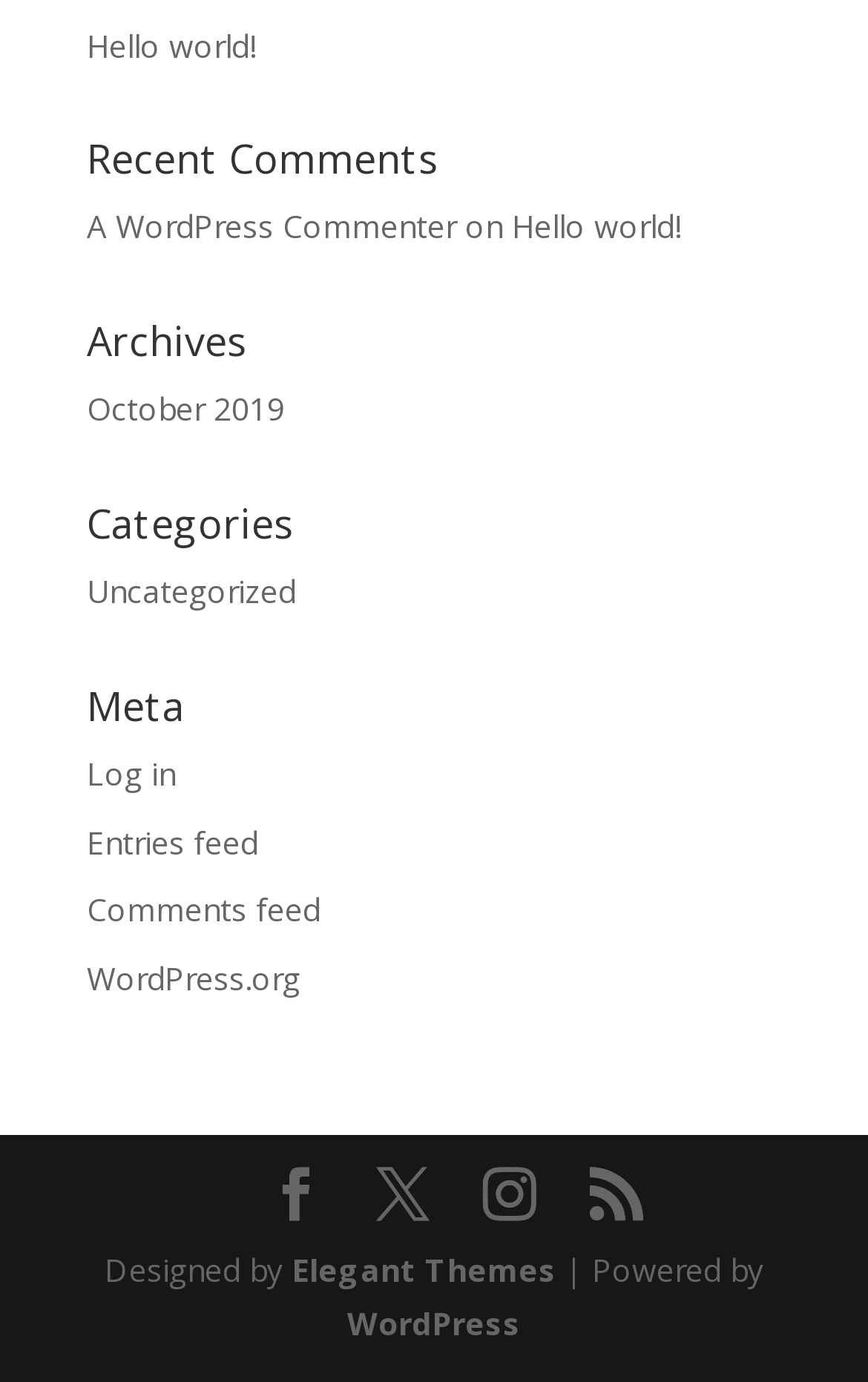Identify the bounding box of the HTML element described as: "Policy & Consultations".

None